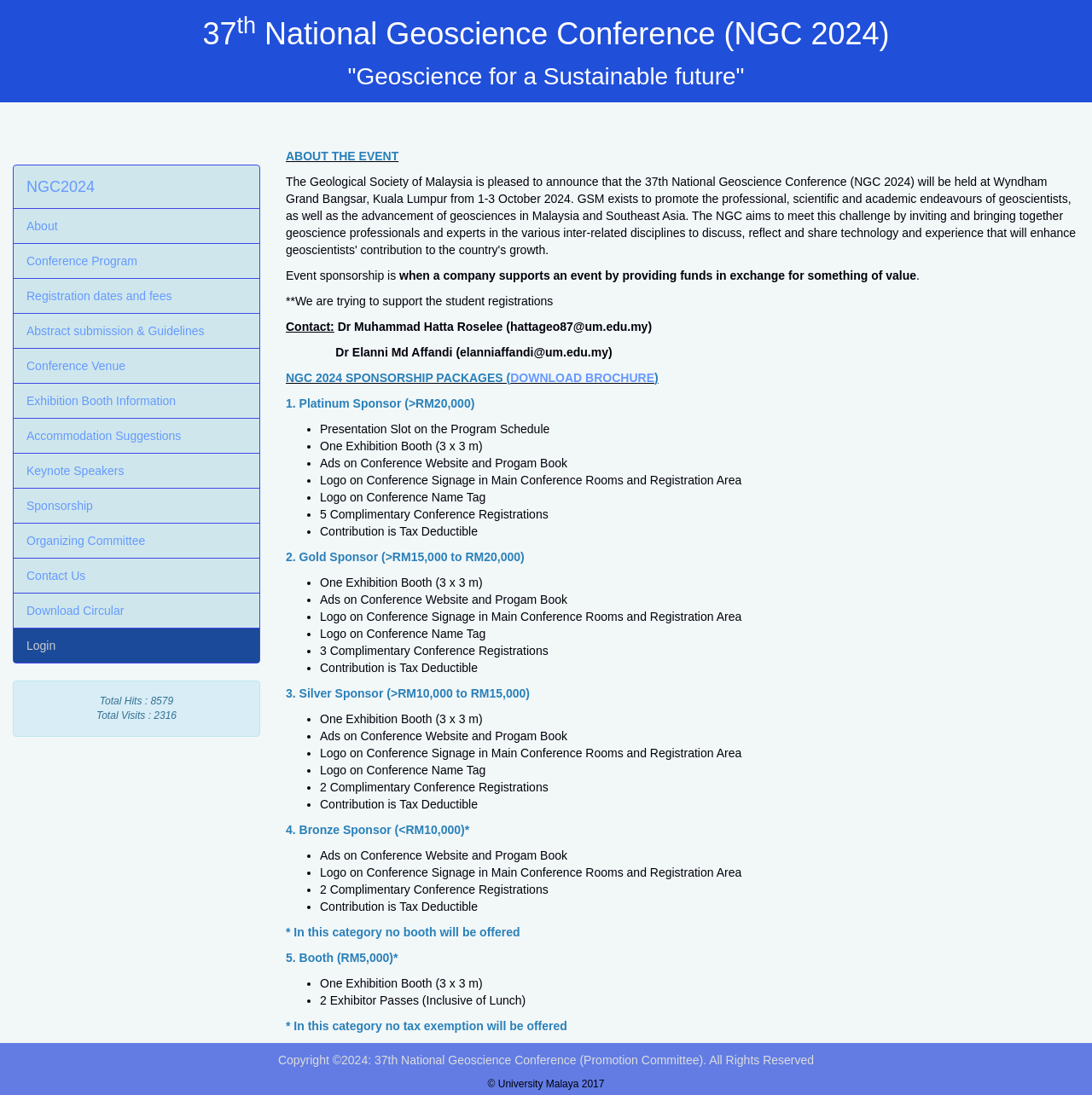Specify the bounding box coordinates of the area to click in order to execute this command: 'Click on the 'About' link'. The coordinates should consist of four float numbers ranging from 0 to 1, and should be formatted as [left, top, right, bottom].

[0.012, 0.19, 0.238, 0.222]